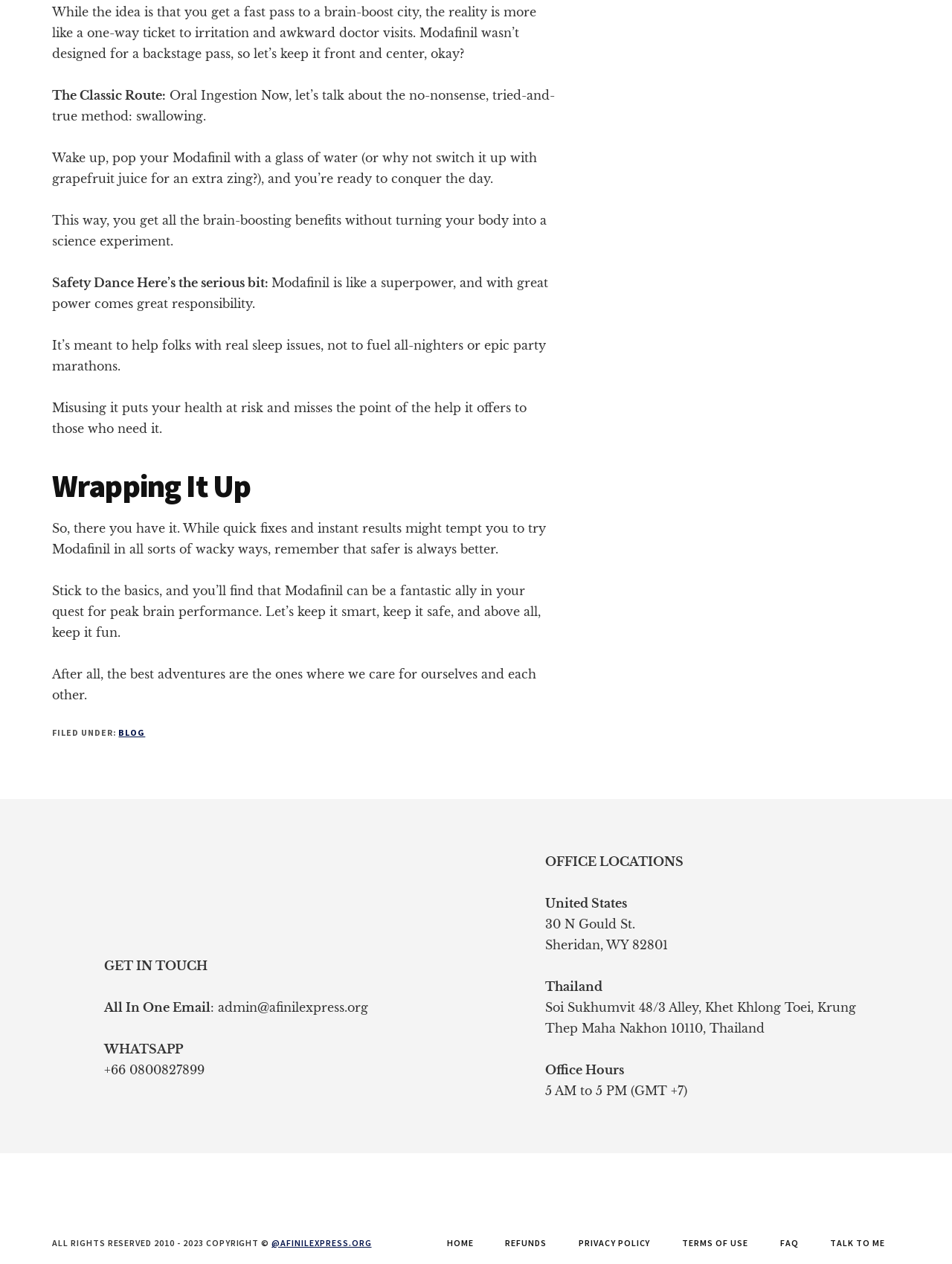What is the recommended way to take Modafinil?
Provide a well-explained and detailed answer to the question.

According to the webpage, the recommended way to take Modafinil is through oral ingestion, as stated in the section 'The Classic Route: Oral Ingestion'. This method is described as a 'no-nonsense, tried-and-true' approach.